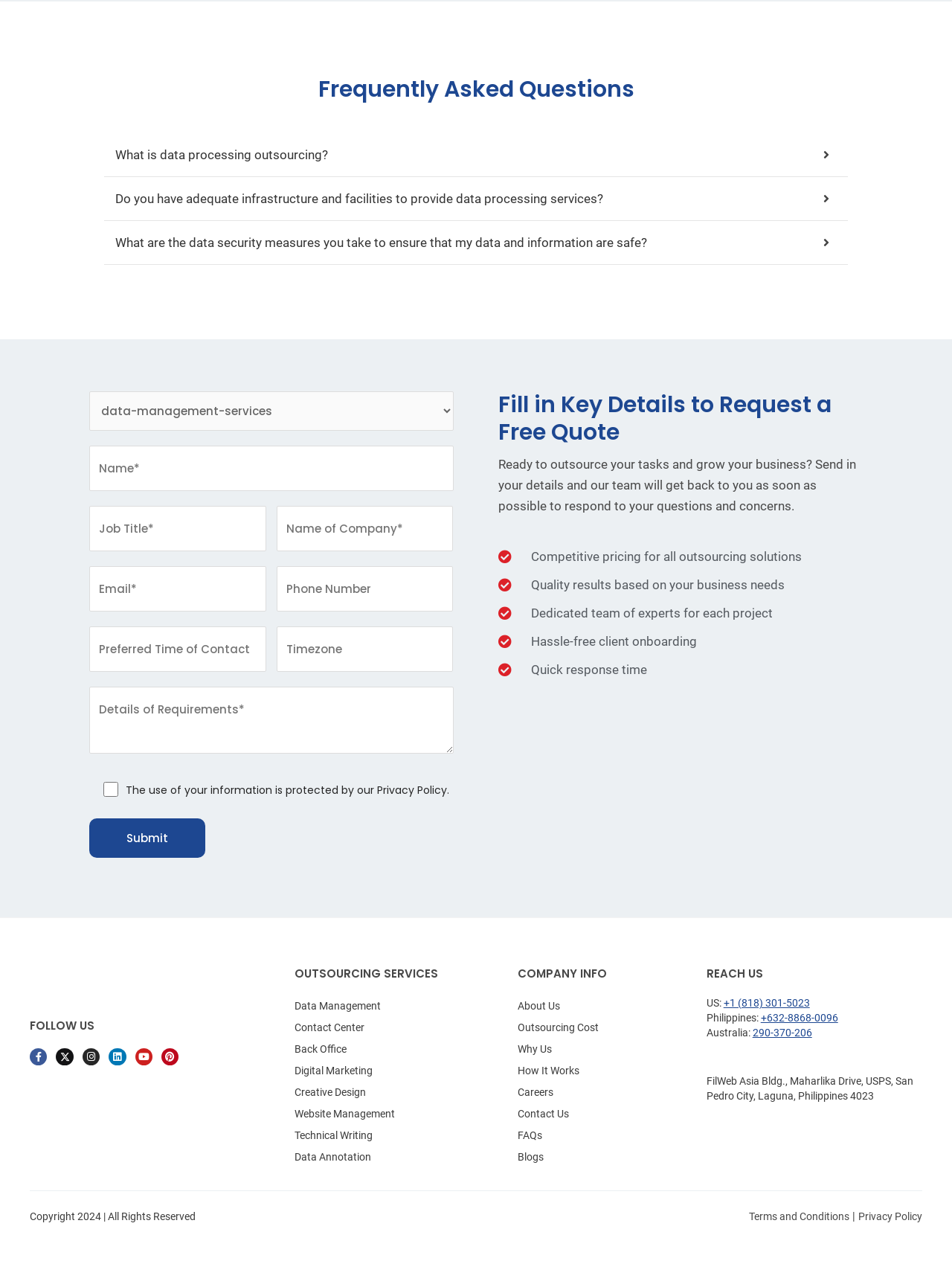What is the purpose of the contact form?
Please provide a comprehensive answer based on the visual information in the image.

The contact form is located under the 'Fill in Key Details to Request a Free Quote' heading. The form asks for various details such as name, job title, company name, email, phone number, and preferred time of contact. The purpose of the form is to request a free quote for outsourcing services.